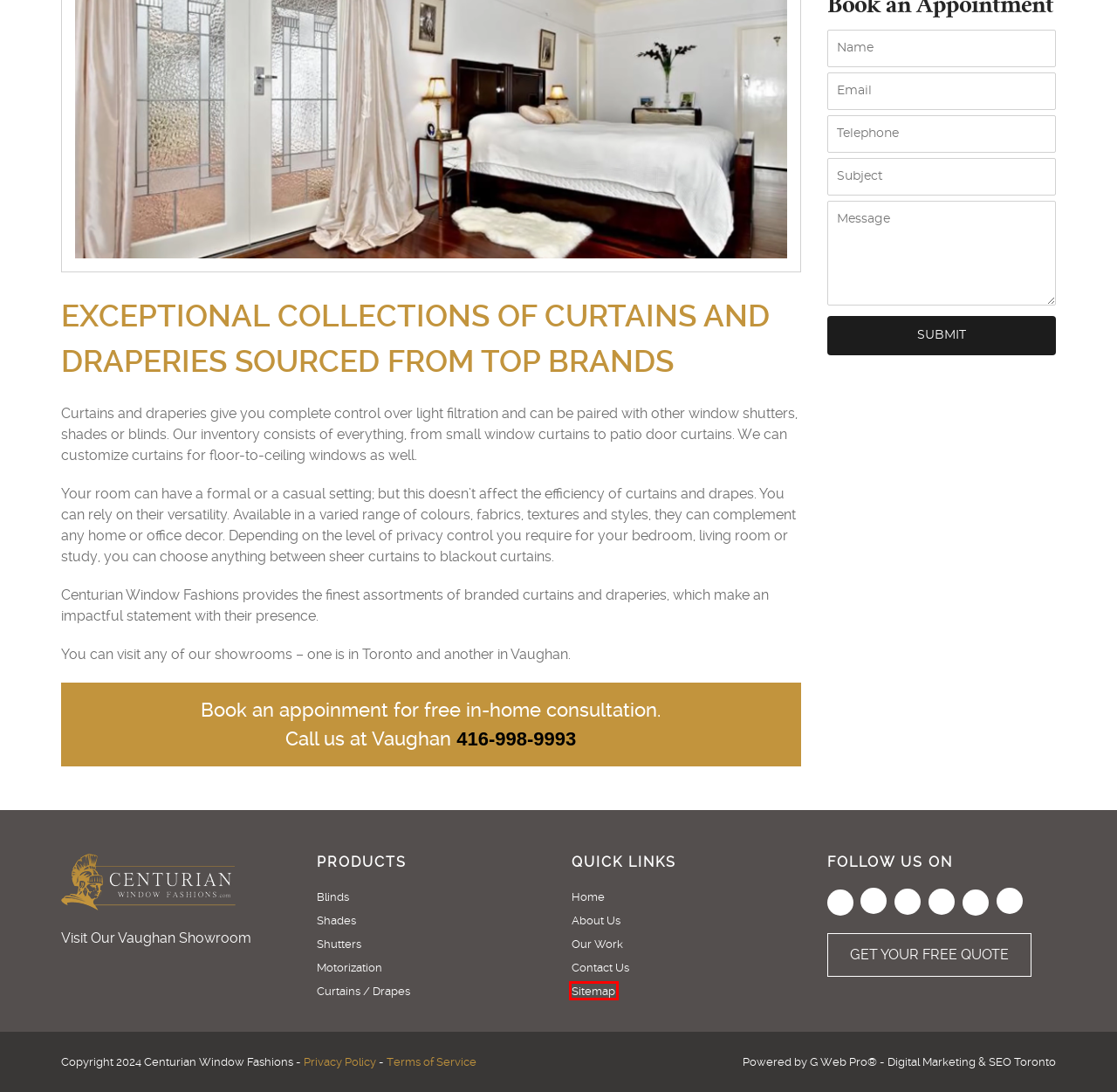Observe the provided screenshot of a webpage with a red bounding box around a specific UI element. Choose the webpage description that best fits the new webpage after you click on the highlighted element. These are your options:
A. Terms of Service - Centurian Window Fashions
B. High-Quality Window Motorization in Mississauga & Vaughan
C. Our Work - Centurian Window Fashions
D. Our Window Coverings Brands - Centurian Window Fashions
E. Our Sitemap - Centurian Window Fashions
F. Centurian Window Fashions – A famous window covering dealer
G. Read Our Privacy Policy - Centurian Window Fashions
H. Window Coverings in Toronto - Shades, Draperies, Curtains & Shutters

E